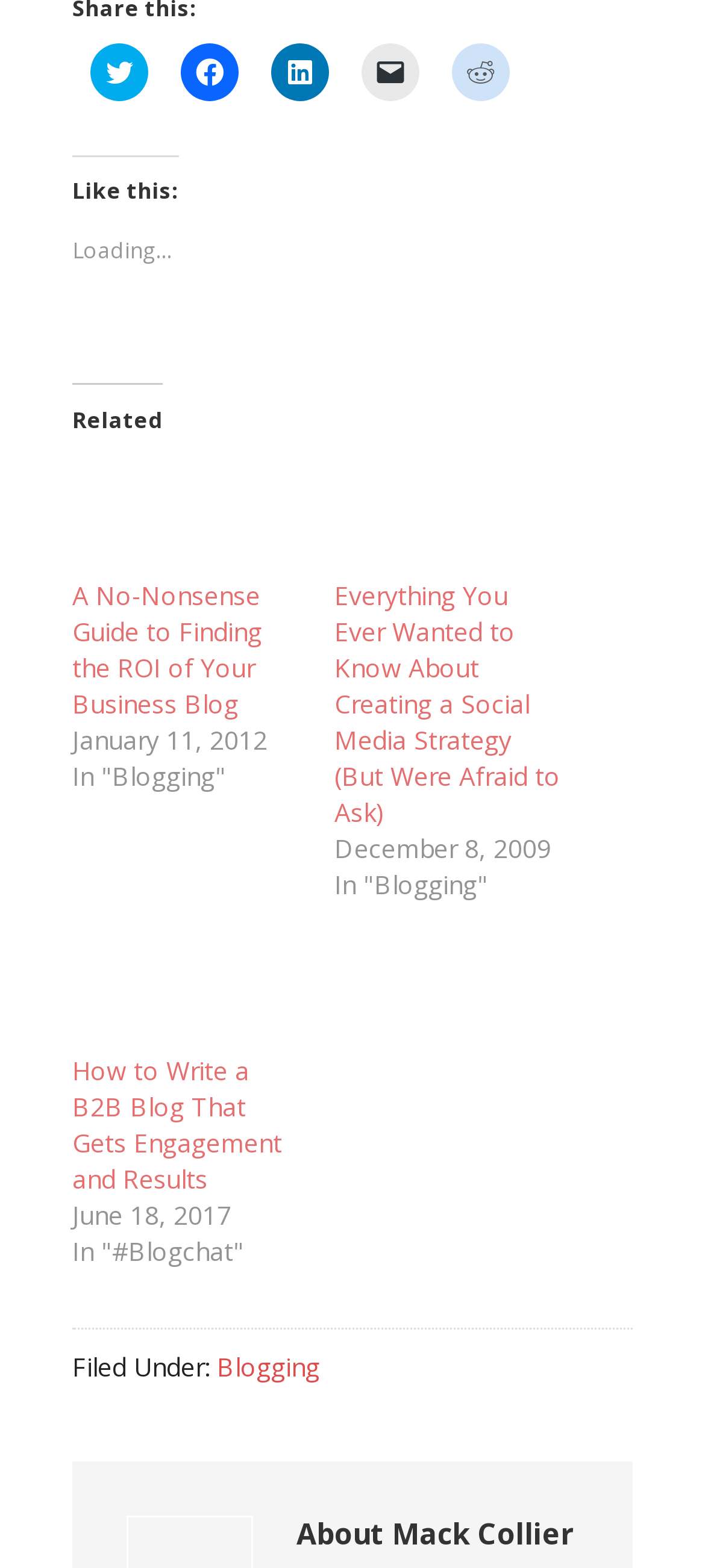Using the description "Blogging", locate and provide the bounding box of the UI element.

[0.308, 0.861, 0.454, 0.883]